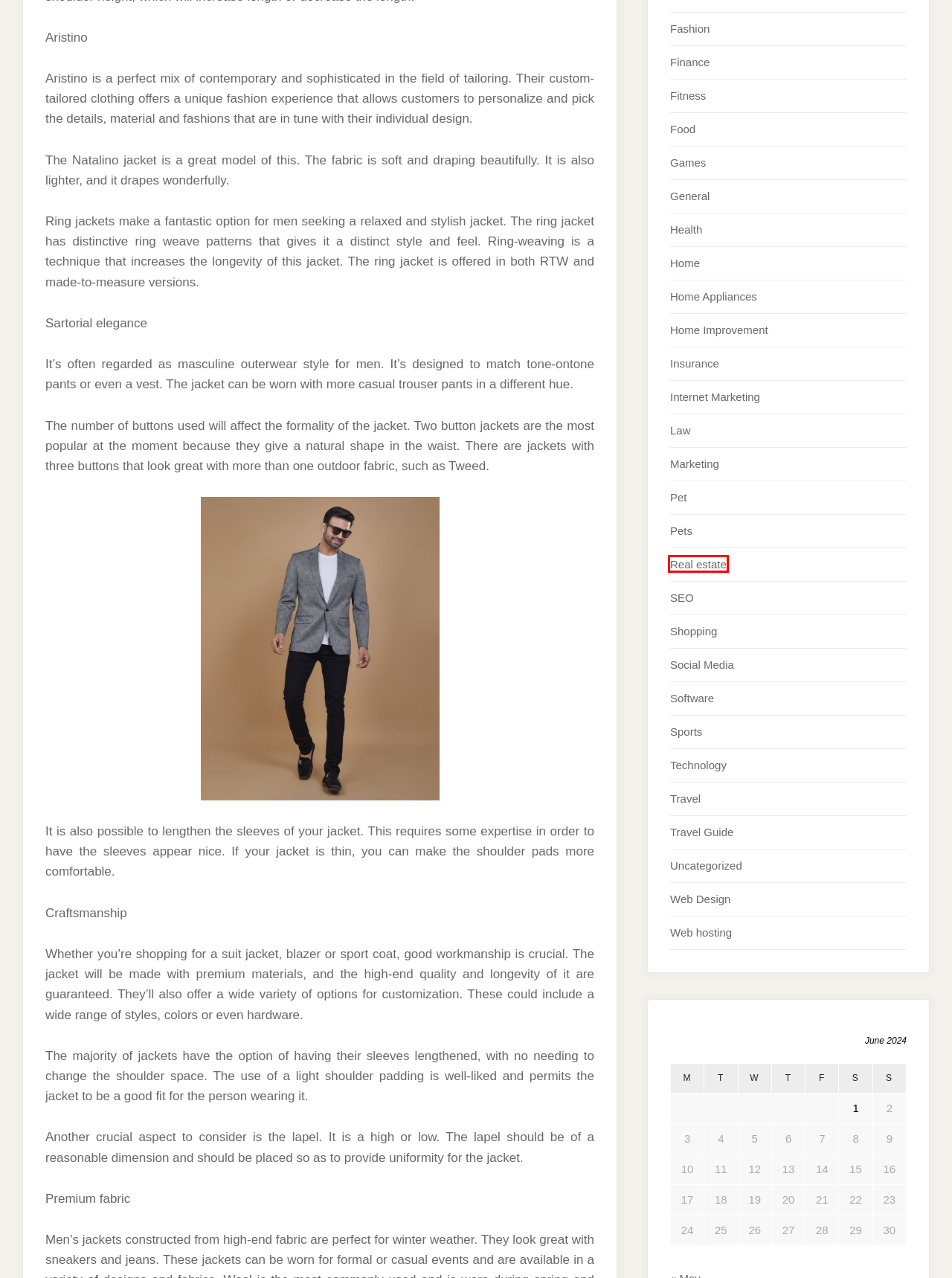Look at the screenshot of a webpage where a red bounding box surrounds a UI element. Your task is to select the best-matching webpage description for the new webpage after you click the element within the bounding box. The available options are:
A. Marketing Archives - Michaelcrosby
B. Real estate Archives - Michaelcrosby
C. Fitness Archives - Michaelcrosby
D. Home Archives - Michaelcrosby
E. Health Archives - Michaelcrosby
F. SEO Archives - Michaelcrosby
G. Internet Marketing Archives - Michaelcrosby
H. Travel Guide Archives - Michaelcrosby

B